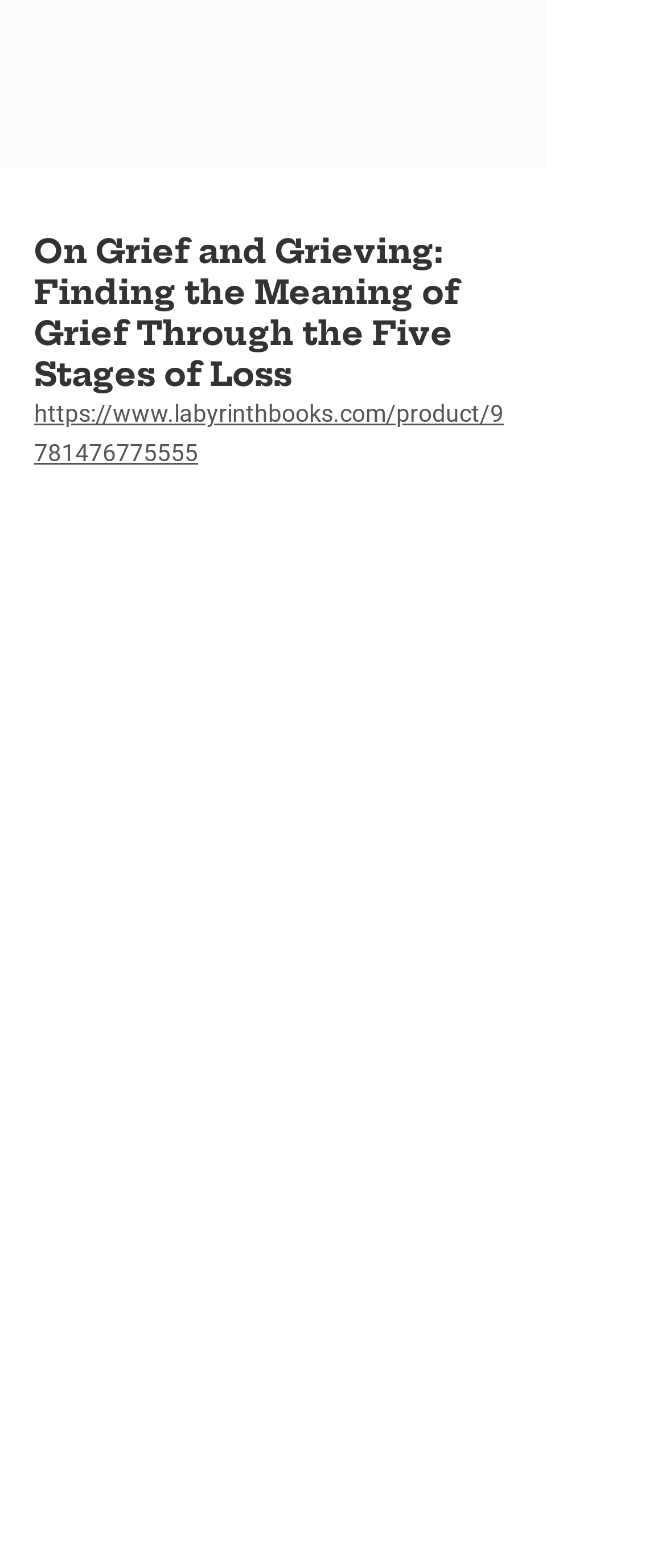Please analyze the image and give a detailed answer to the question:
How many locations does the funeral home have?

I found the locations of the funeral home by looking at the links on the webpage, which mention two addresses: '2141 S Broad St Hamilton, NJ 08610' and '30 Yardville Allentown Rd Yardville, NJ 08620'. This suggests that the funeral home has two locations.